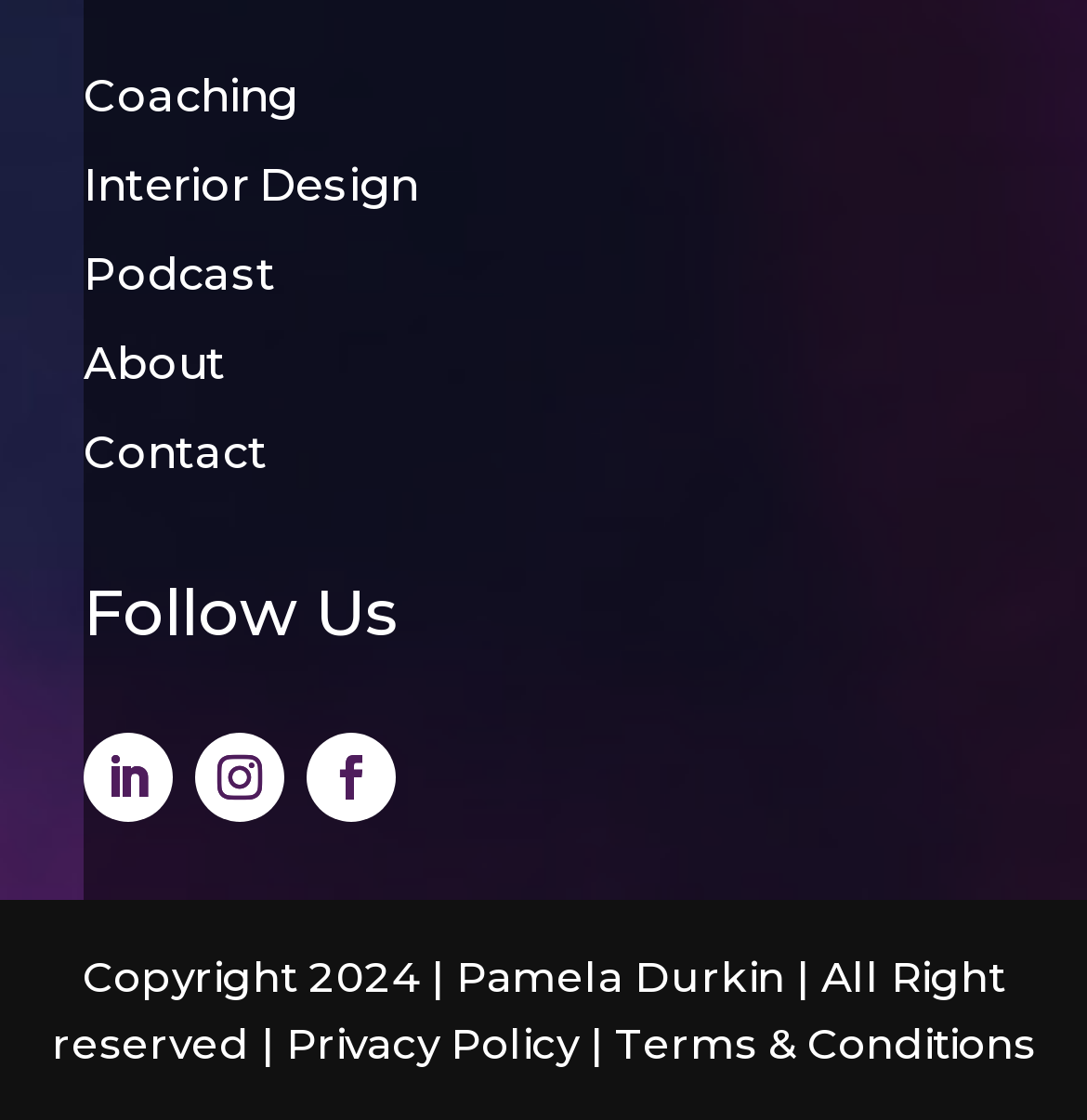Find the bounding box coordinates of the area to click in order to follow the instruction: "Follow on Facebook".

[0.077, 0.654, 0.159, 0.733]